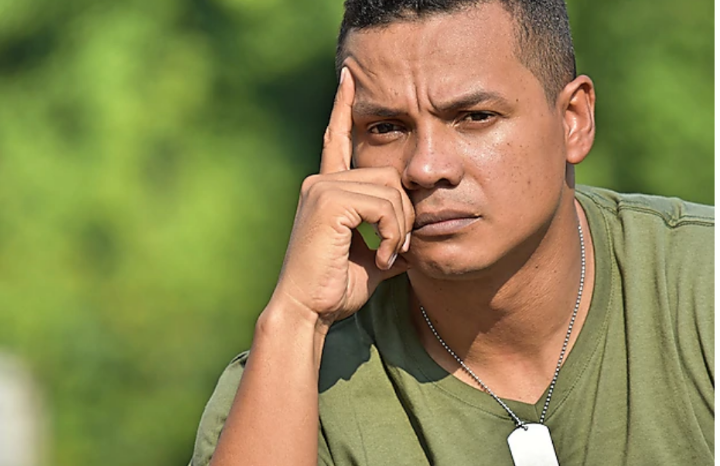From the image, can you give a detailed response to the question below:
What is the atmosphere of the scene?

The caption describes the background as softly blurred with shades of green, which creates a serene atmosphere. Additionally, the man's thoughtful expression and hand position convey a sense of reflection, resulting in an overall serene and reflective atmosphere.